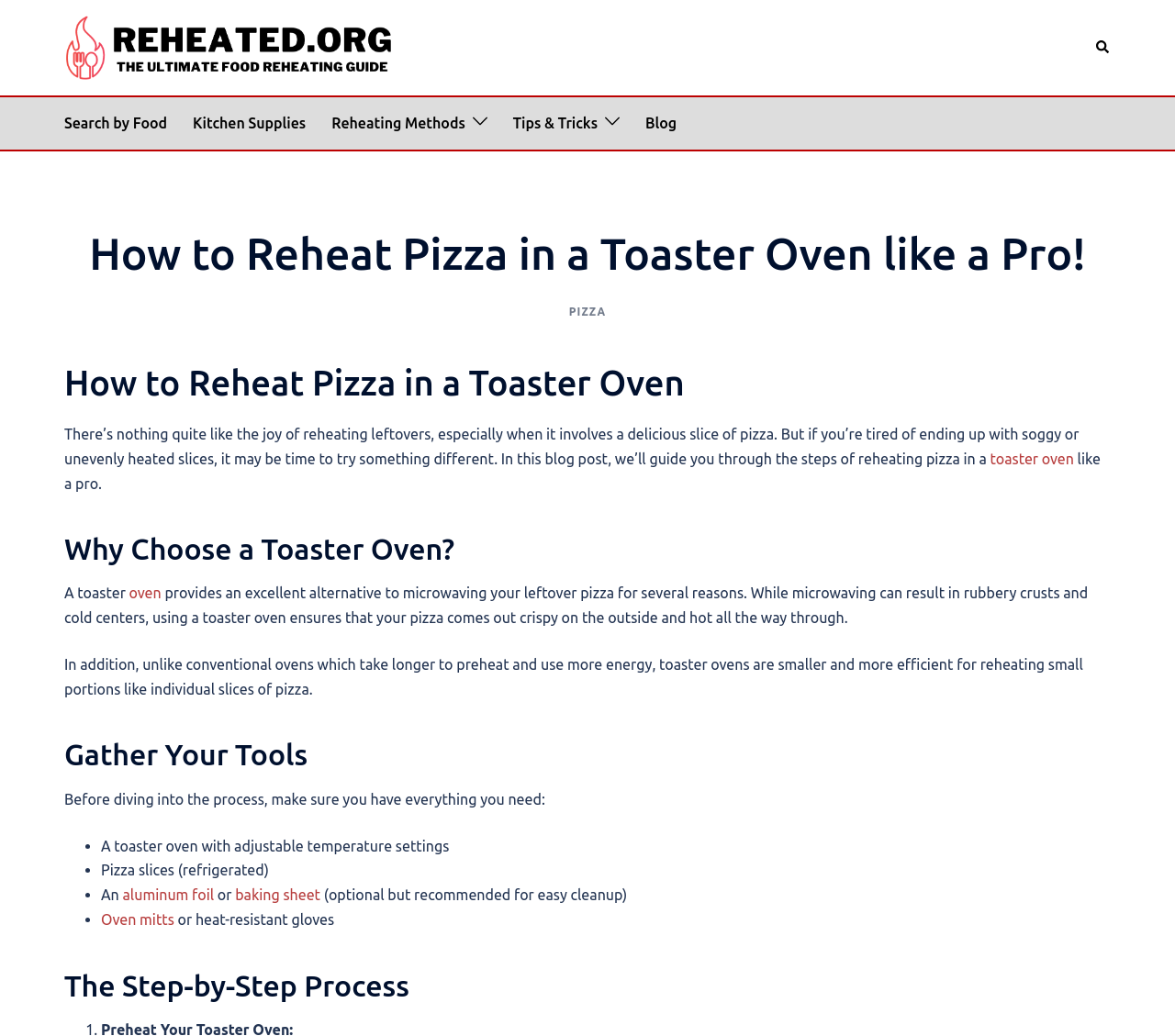Write an extensive caption that covers every aspect of the webpage.

The webpage is about reheating pizza in a toaster oven, with a focus on achieving perfectly crispy slices. At the top left, there is a logo of "Reheated.org" with a link to the website, accompanied by a small image. On the top right, there is a search bar with a magnifying glass icon.

Below the logo, there are several navigation links, including "Search by Food", "Kitchen Supplies", "Reheating Methods", "Tips & Tricks", and "Blog". Each link has a small icon next to it.

The main content of the webpage is divided into sections, each with a heading. The first section is an introduction to reheating pizza in a toaster oven, with a brief overview of the benefits of using this method. The text is accompanied by a link to "PIZZA" and another link to "toaster oven".

The next section, "Why Choose a Toaster Oven?", explains the advantages of using a toaster oven over a microwave, including crispy crusts and hot centers. This section also mentions the energy efficiency of toaster ovens.

The following section, "Gather Your Tools", lists the necessary items for reheating pizza, including a toaster oven, pizza slices, aluminum foil or a baking sheet, and oven mitts or heat-resistant gloves. Each item is marked with a bullet point.

The final section, "The Step-by-Step Process", is likely to provide detailed instructions on how to reheat pizza in a toaster oven, but the exact content is not specified in the accessibility tree.